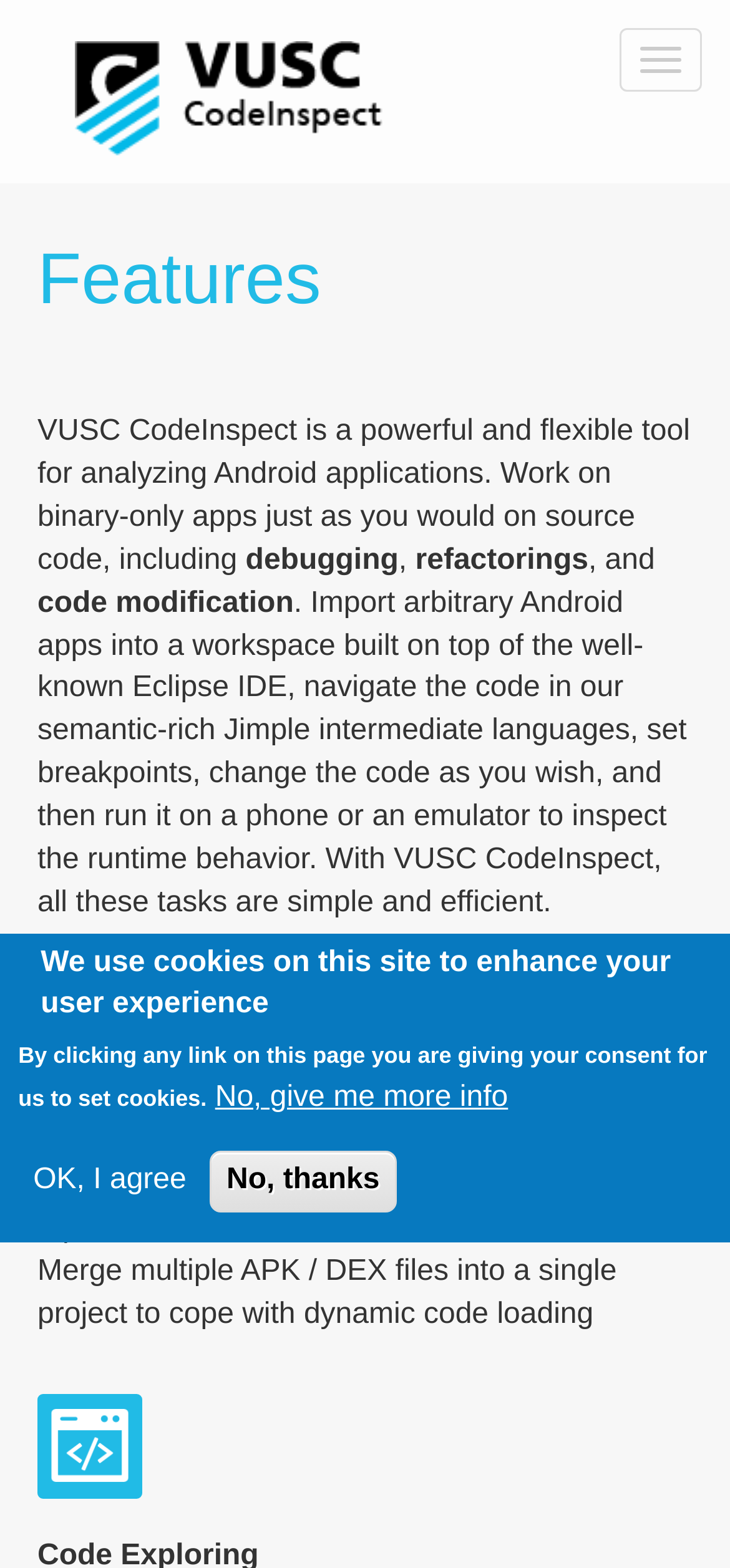What is the Jimple intermediate language used for?
Please give a detailed and elaborate explanation in response to the question.

The webpage mentions that the Jimple intermediate language is used to navigate the code in a semantic-rich way, allowing users to set breakpoints, change the code, and run it on a phone or emulator to inspect the runtime behavior.